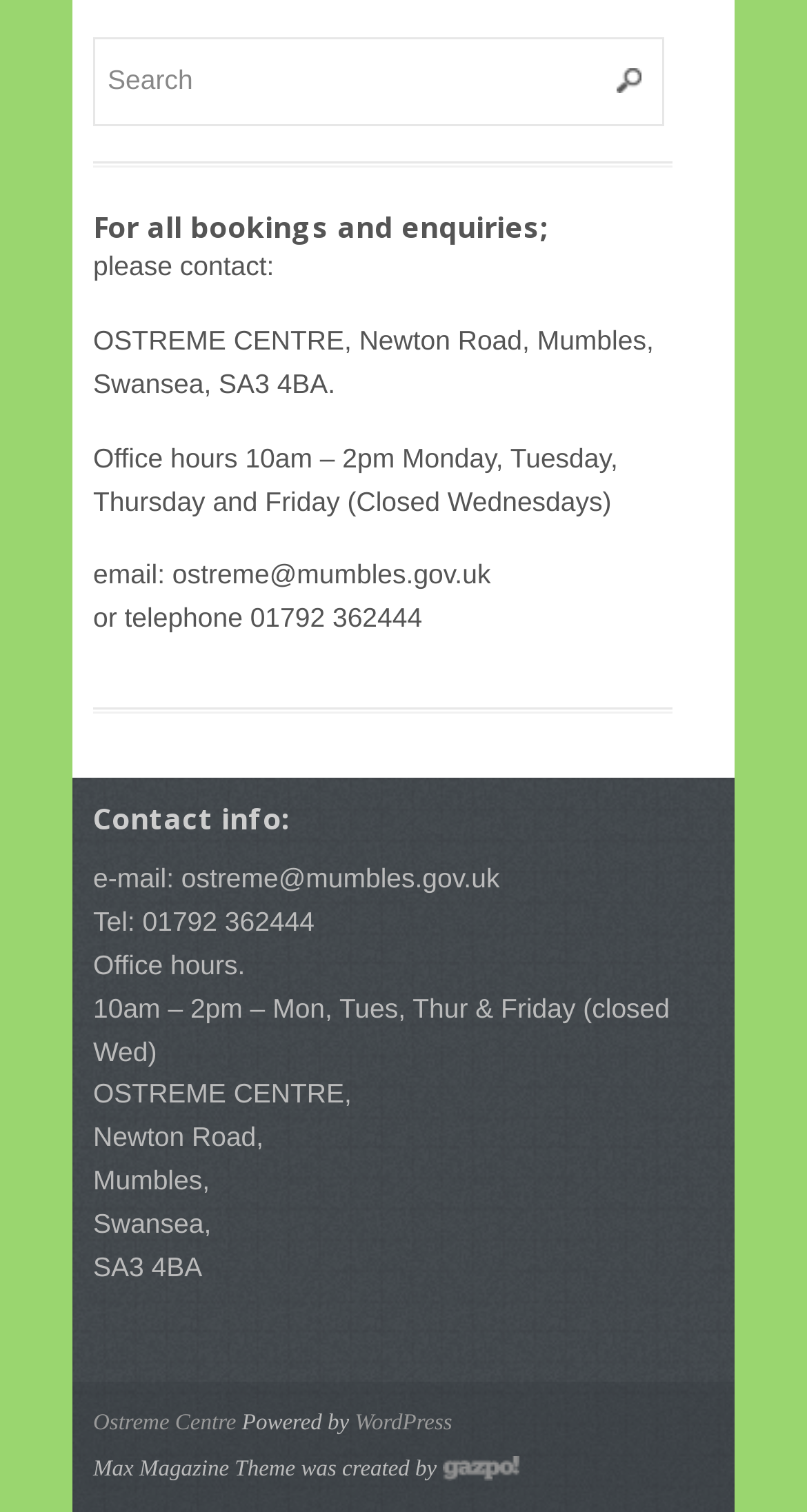Give a short answer using one word or phrase for the question:
What is the telephone number of Ostreme Centre?

01792 362444